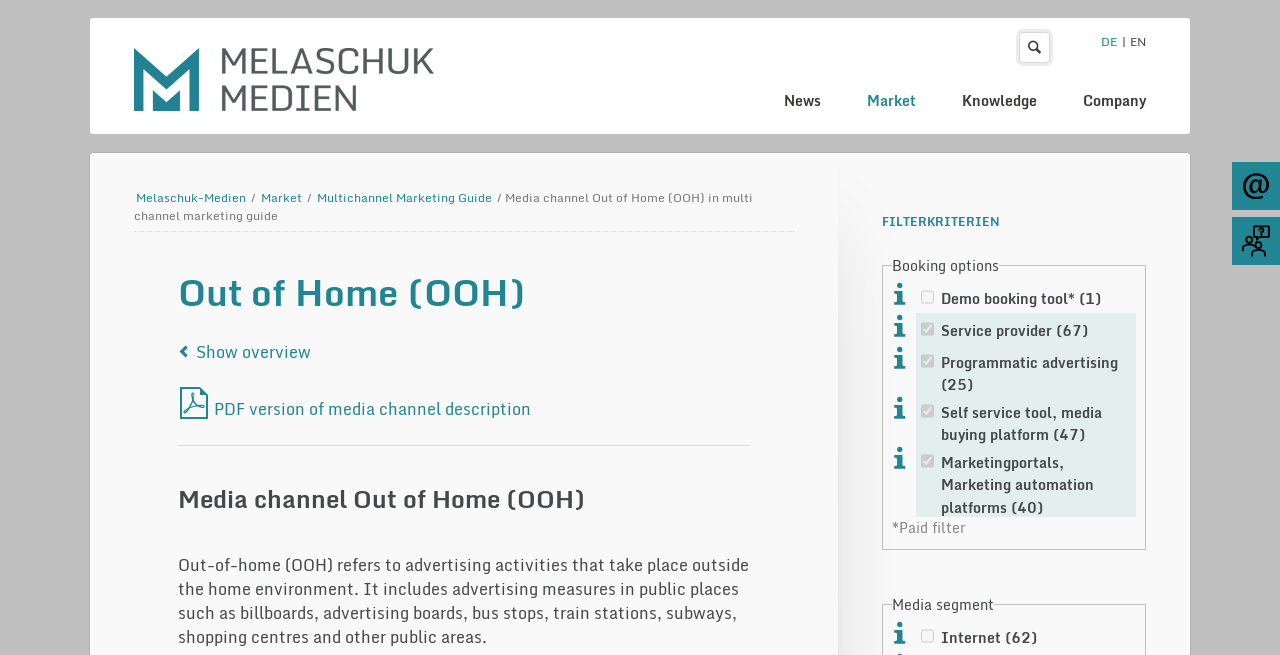Determine the bounding box for the described UI element: "alt="Logo: Melaschuk-Medien (en)"".

[0.105, 0.073, 0.339, 0.169]